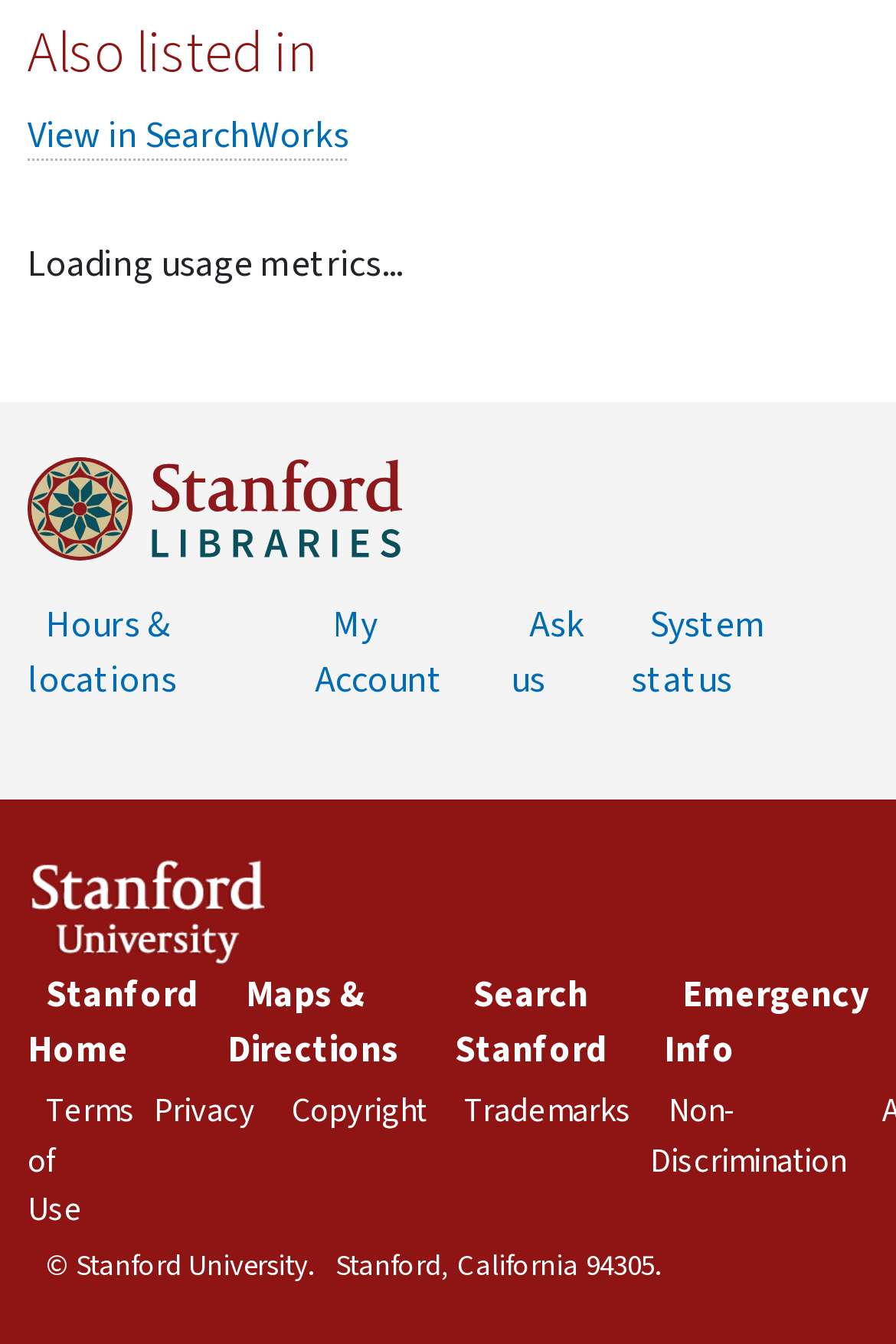Find the bounding box of the UI element described as: "Trademarks". The bounding box coordinates should be given as four float values between 0 and 1, i.e., [left, top, right, bottom].

[0.497, 0.809, 0.726, 0.845]